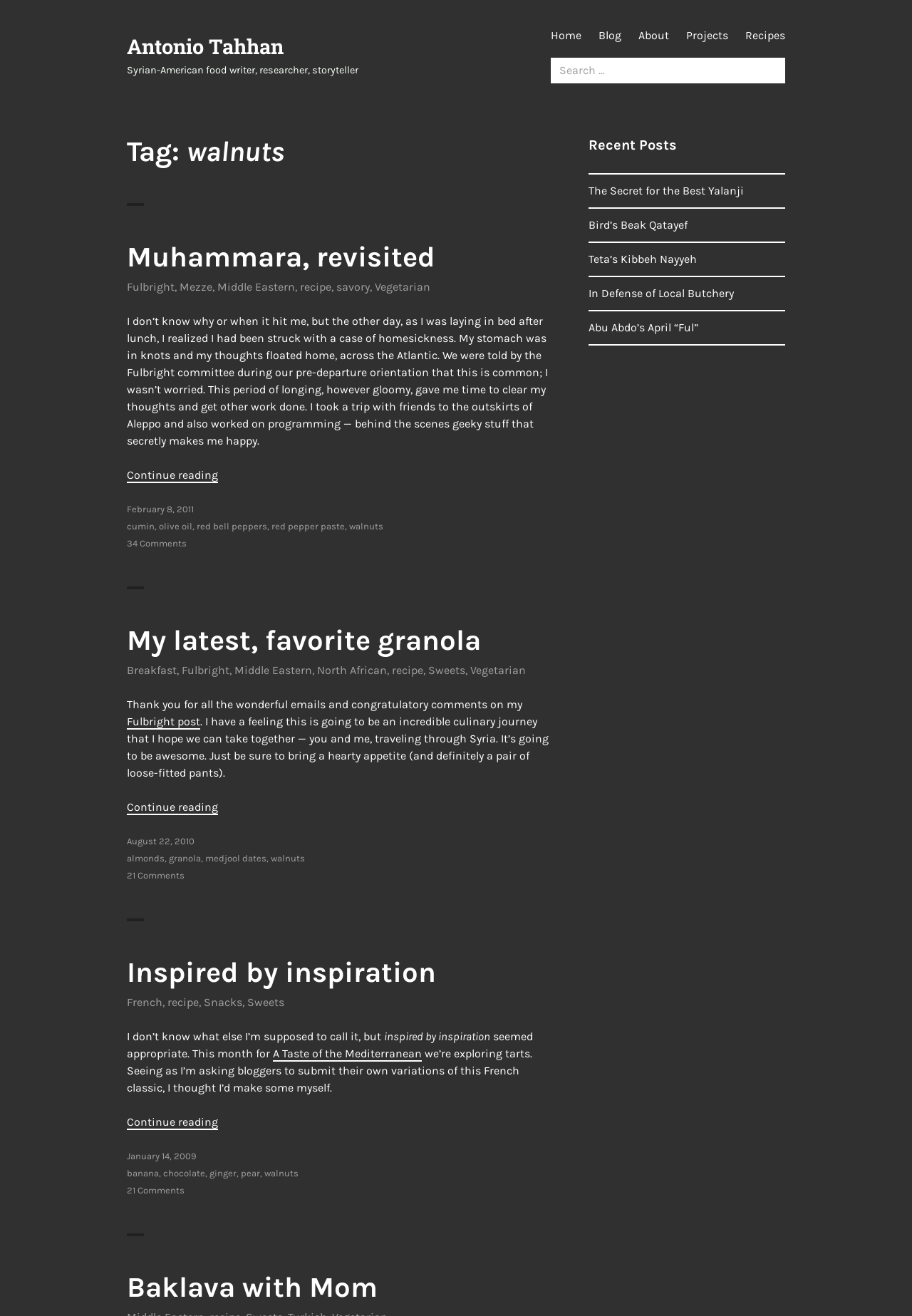Identify the bounding box coordinates of the clickable region required to complete the instruction: "Read the latest news on 'YouTube Sensation Ben Potter Dies in Tragic Colorado Crash'". The coordinates should be given as four float numbers within the range of 0 and 1, i.e., [left, top, right, bottom].

None